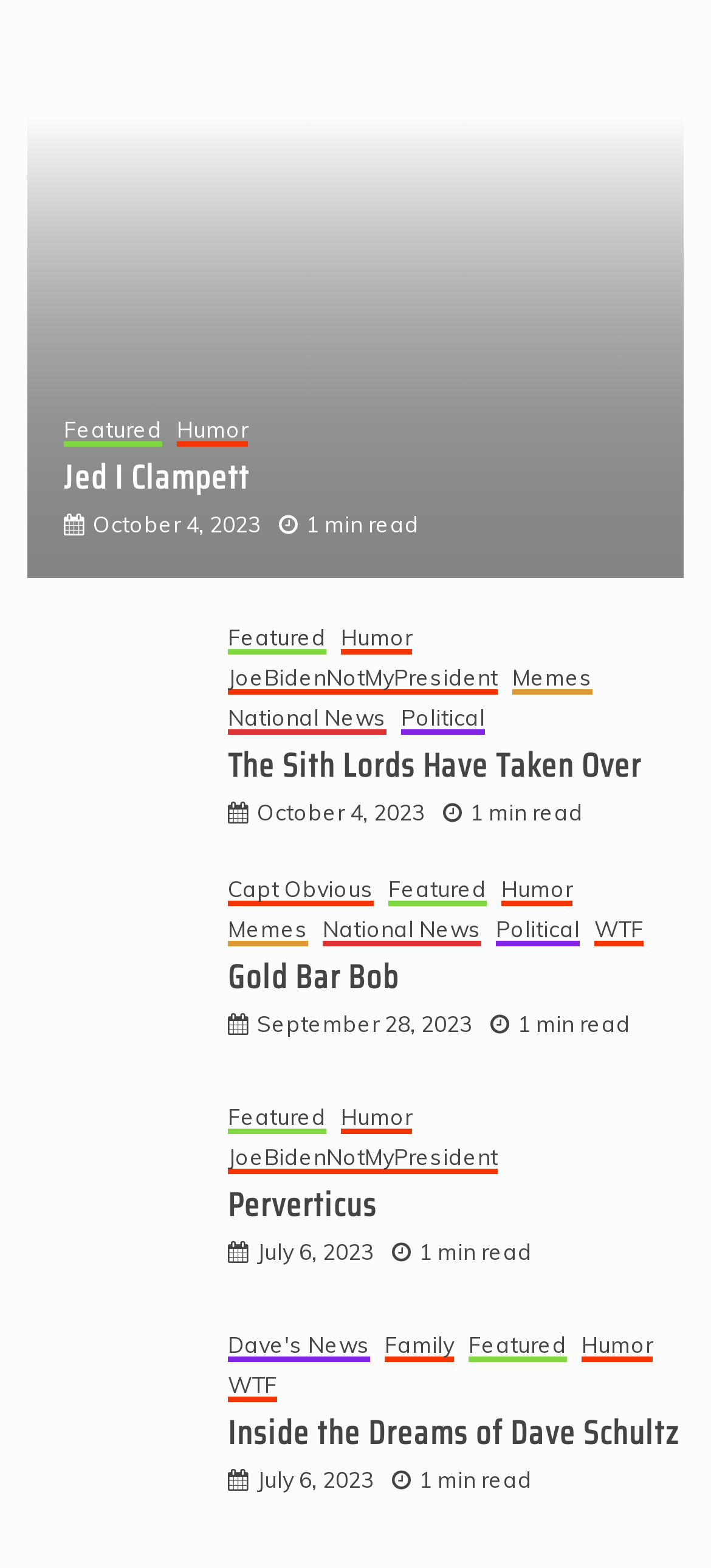Identify the bounding box of the HTML element described here: "parent_node: Molon Labe Mouse Pad". Provide the coordinates as four float numbers between 0 and 1: [left, top, right, bottom].

[0.038, 0.497, 0.962, 0.646]